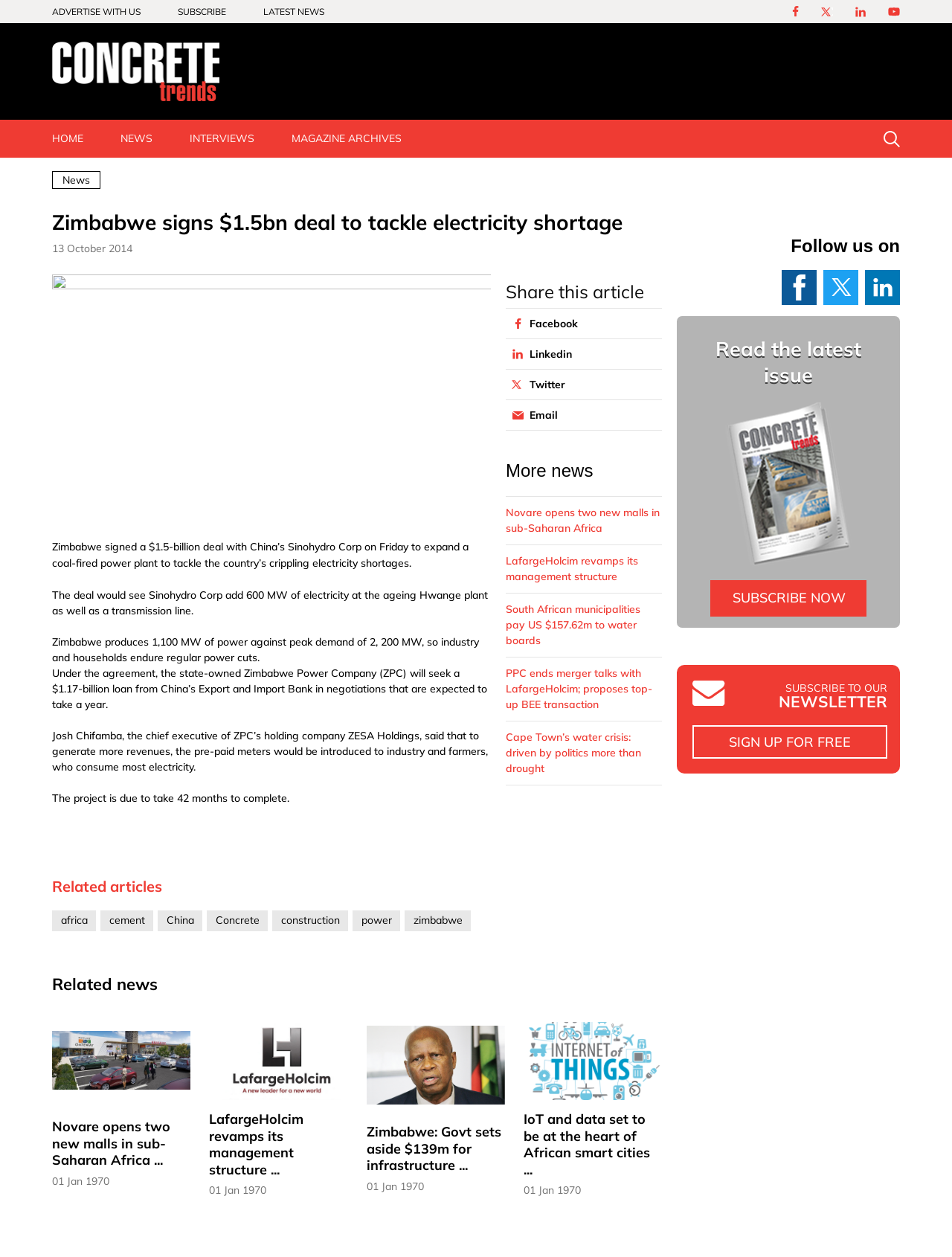What is the purpose of the deal between Zimbabwe and China’s Sinohydro Corp? Based on the image, give a response in one word or a short phrase.

to tackle electricity shortage